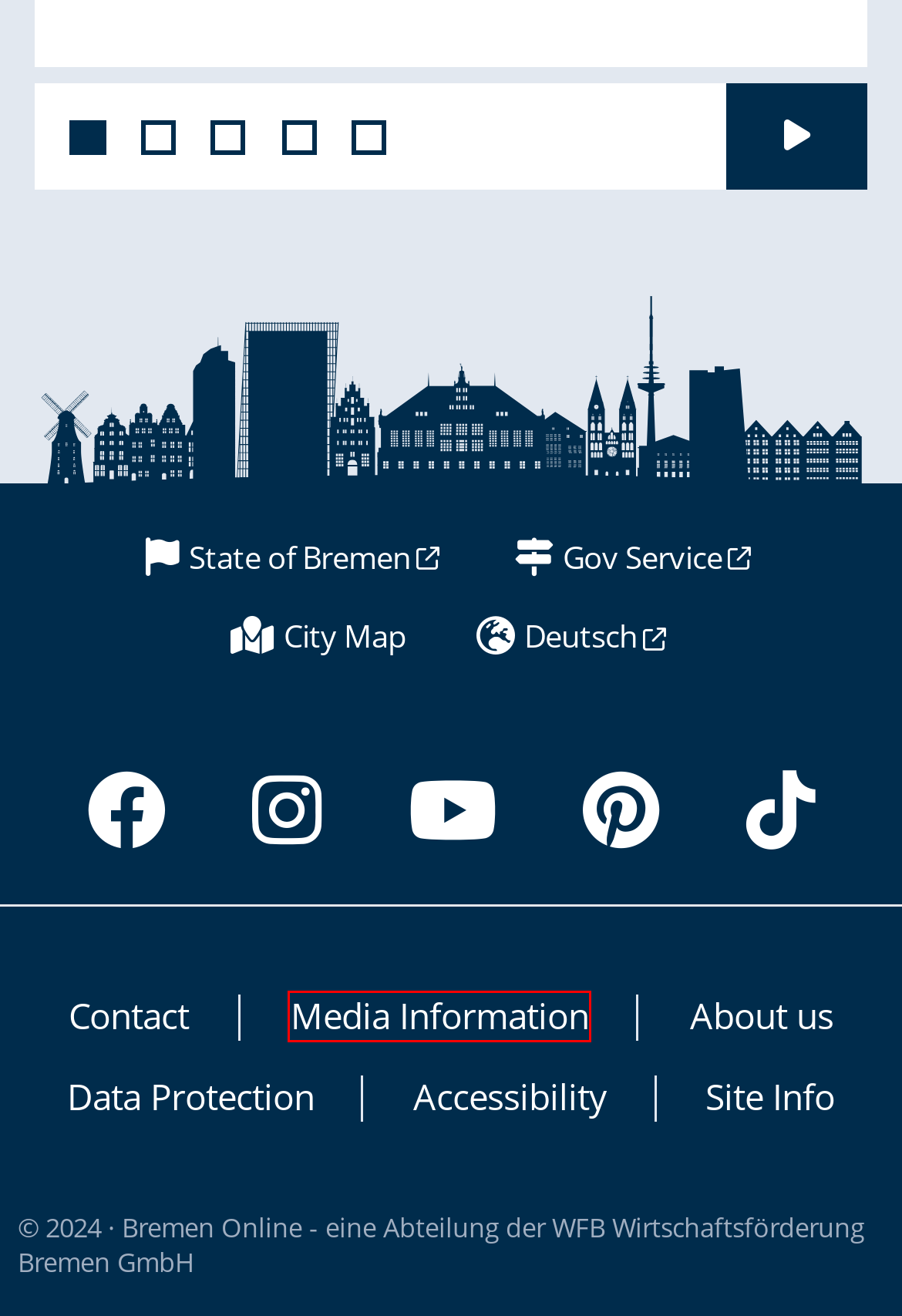You have a screenshot of a webpage with a red rectangle bounding box around a UI element. Choose the best description that matches the new page after clicking the element within the bounding box. The candidate descriptions are:
A. Declaration of Accessibility for Bremen.eu
B. Culinary Bremen: Liquid Pleasures
C. Data Protection
D. Bremer Bonbon Manufaktur - Candy Manufactory
E. Torfkähne Bremen – Torfkahnfahrten inklusiv und barrierefrei
F. Contact and Legal Information
G. Products and Media Information
H. Cycling in Bremen

G